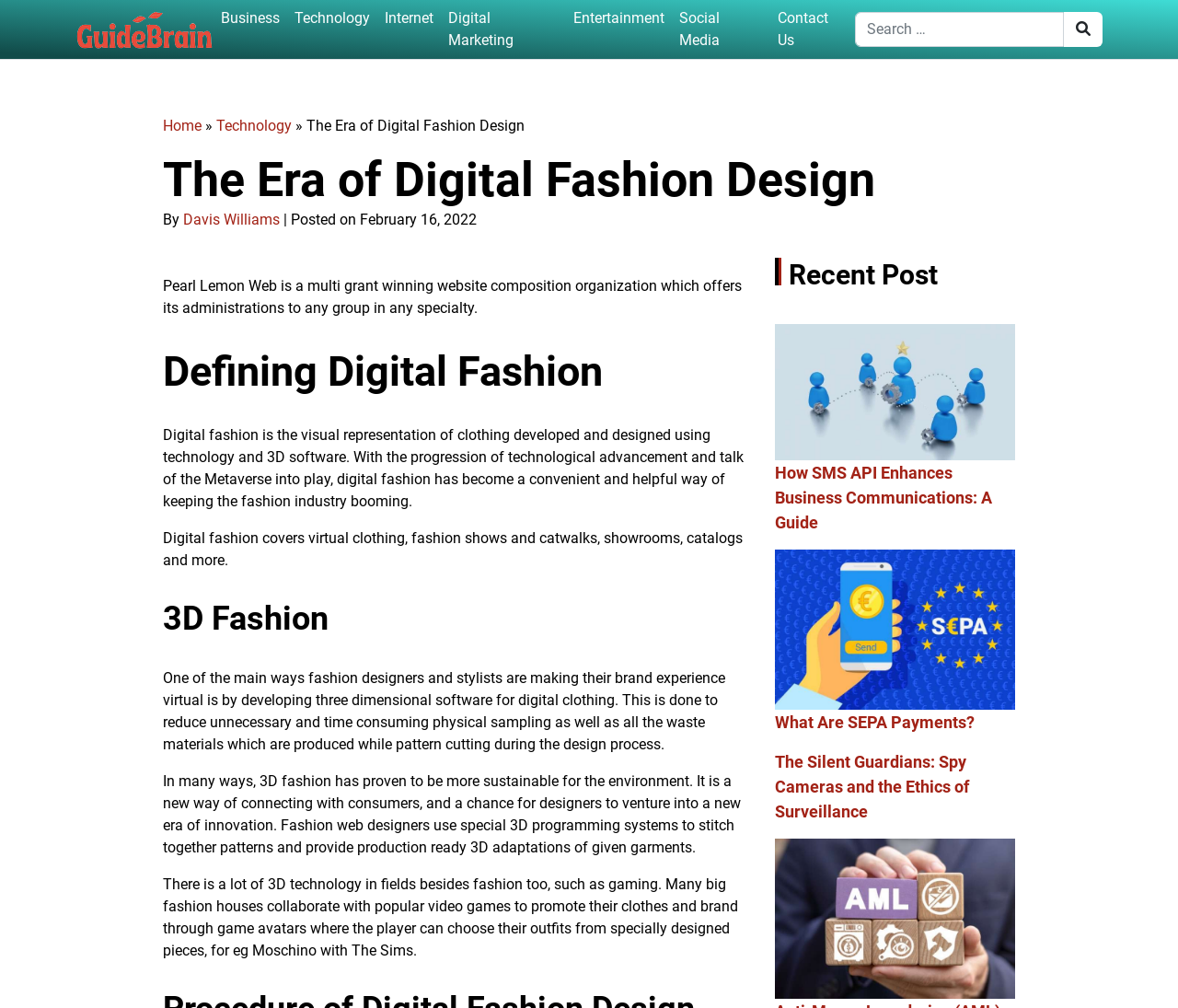Please identify the bounding box coordinates of the region to click in order to complete the given instruction: "Explore 'The Top 8 Business Budgeting Software Solutions'". The coordinates should be four float numbers between 0 and 1, i.e., [left, top, right, bottom].

None